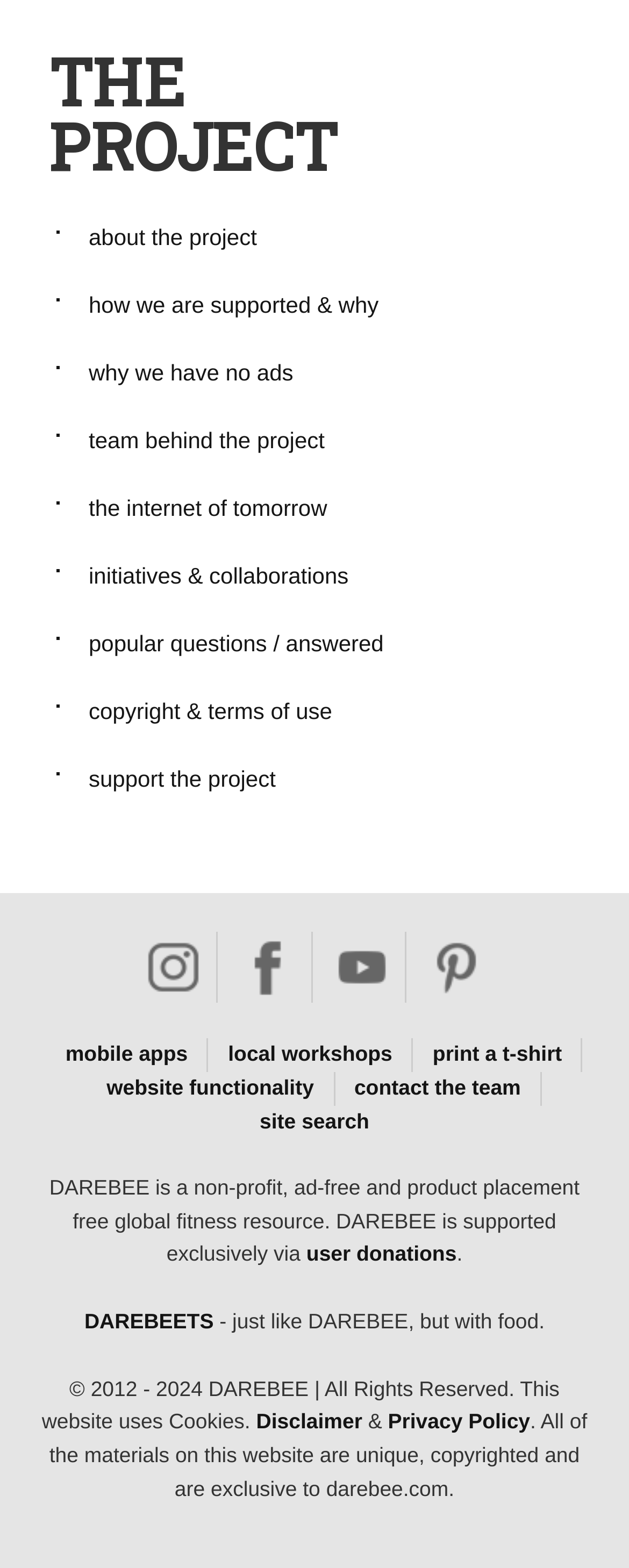Use one word or a short phrase to answer the question provided: 
What is the purpose of the 'initiatives & collaborations' link?

Unknown